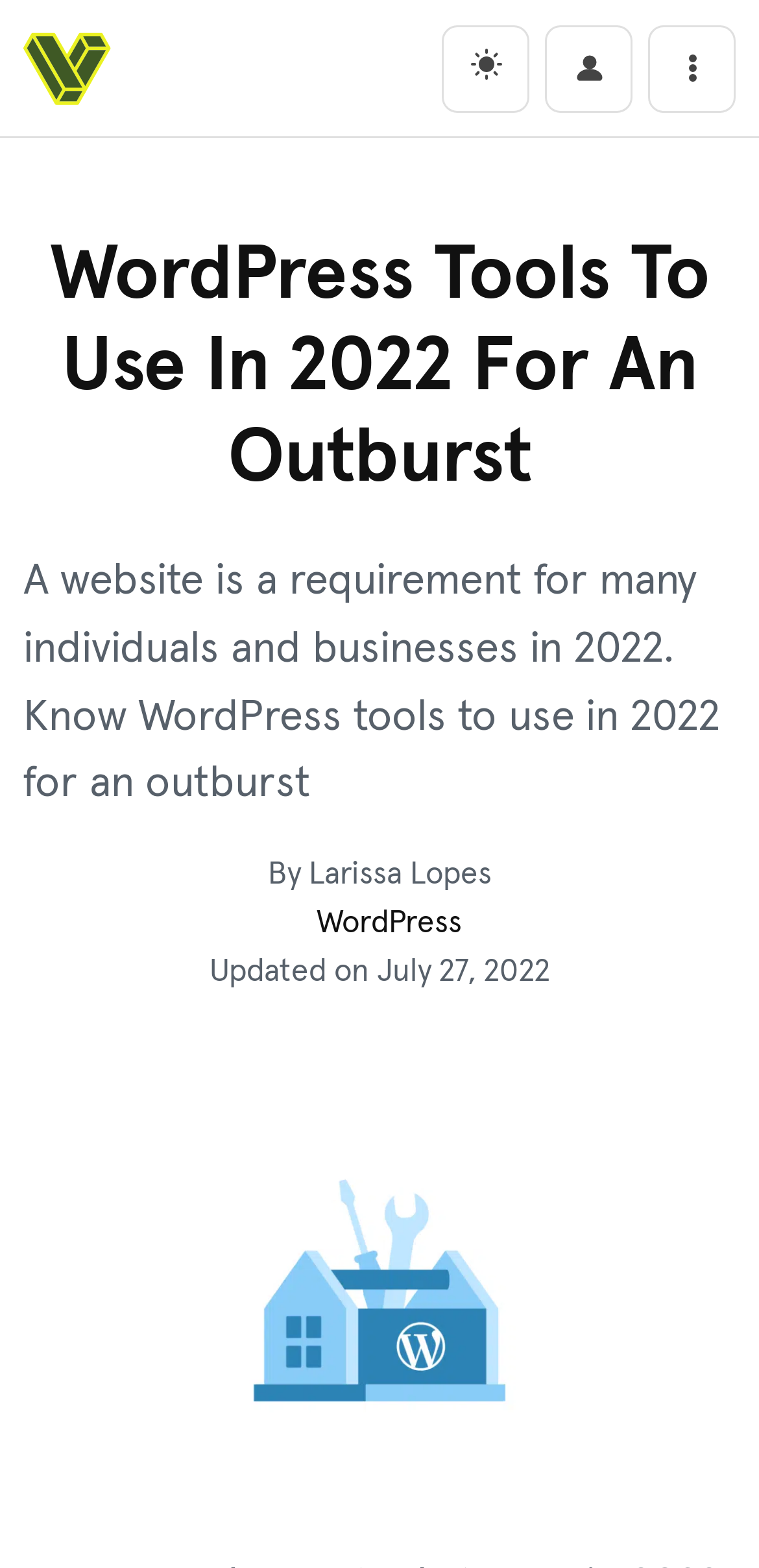Could you please study the image and provide a detailed answer to the question:
What is the author of this article?

The author of this article is mentioned in the text 'By Larissa Lopes' which is located below the main heading and above the updated date.